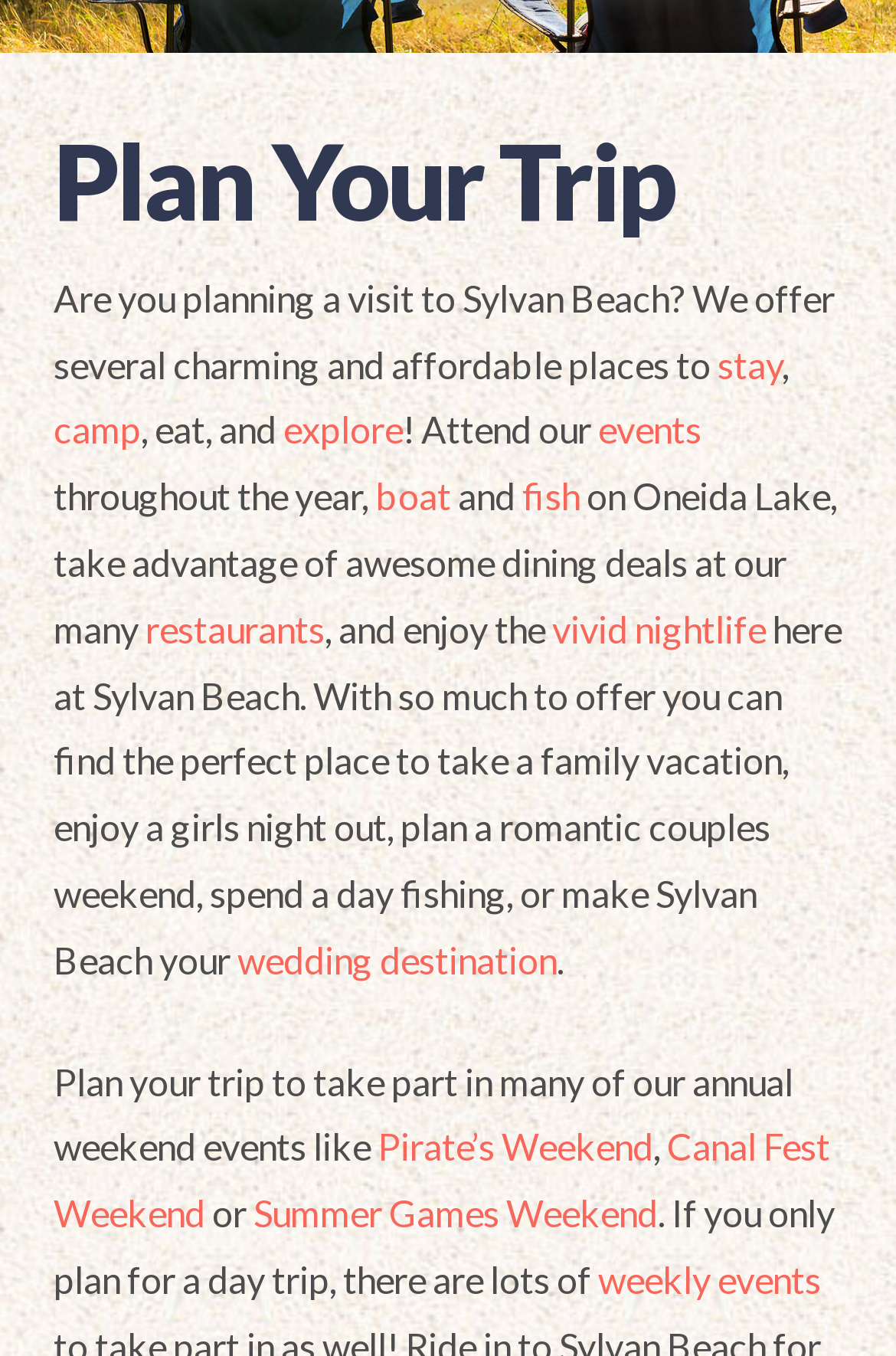For the following element description, predict the bounding box coordinates in the format (top-left x, top-left y, bottom-right x, bottom-right y). All values should be floating point numbers between 0 and 1. Description: explore

[0.316, 0.301, 0.45, 0.333]